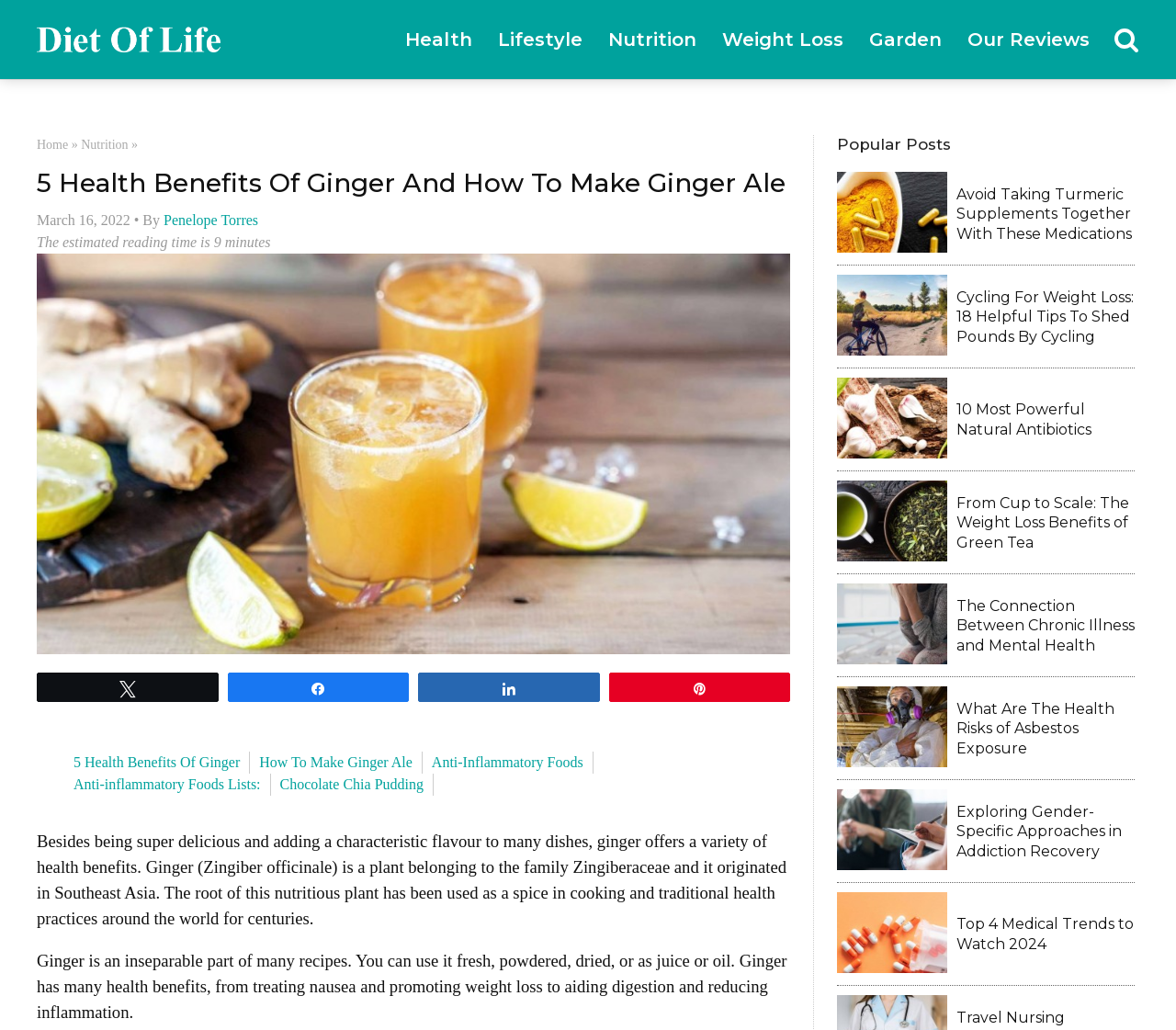Give a one-word or phrase response to the following question: What is the author of this article?

Penelope Torres